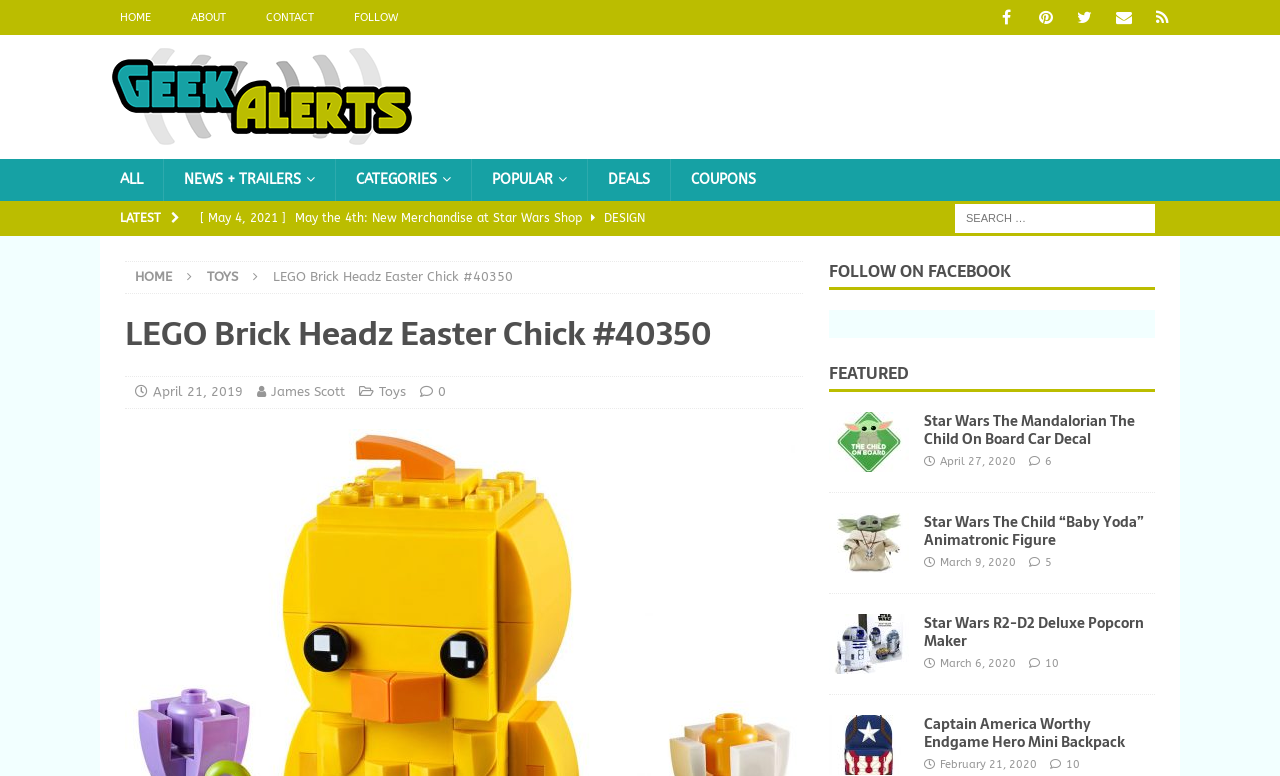Please identify the bounding box coordinates of the element's region that I should click in order to complete the following instruction: "Click on 'JANUARY 18, 2023'". The bounding box coordinates consist of four float numbers between 0 and 1, i.e., [left, top, right, bottom].

None